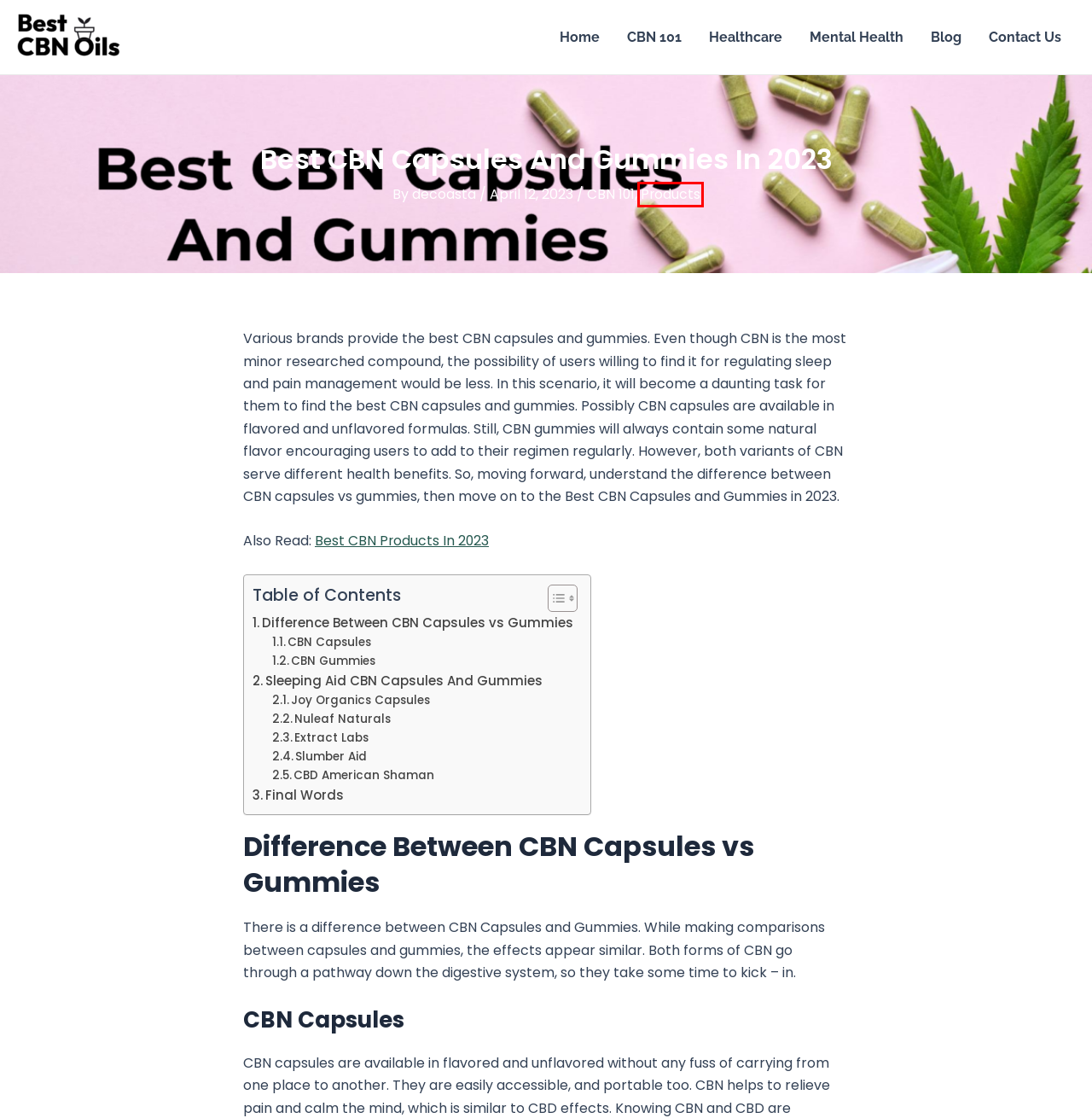You are provided with a screenshot of a webpage containing a red rectangle bounding box. Identify the webpage description that best matches the new webpage after the element in the bounding box is clicked. Here are the potential descriptions:
A. CBD Hemp Oil Review - Buy Best Hemp CBD Products
B. Products Archives - Best CBN OILS
C. Best CBN Oils For Sleep - Best CBN OILS
D. Best CBD Oil For Sciatica Pain In 2023 - CBD Hemp Oil Review
E. CBN 101 Archives - Best CBN OILS
F. Healthcare Archives - Best CBN OILS
G. Mental Health Archives - Best CBN OILS
H. Blog - Best CBN OILS

B